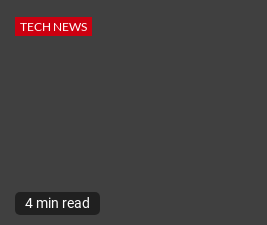What is the estimated time to consume the content in this section?
Answer the question based on the image using a single word or a brief phrase.

4 minutes